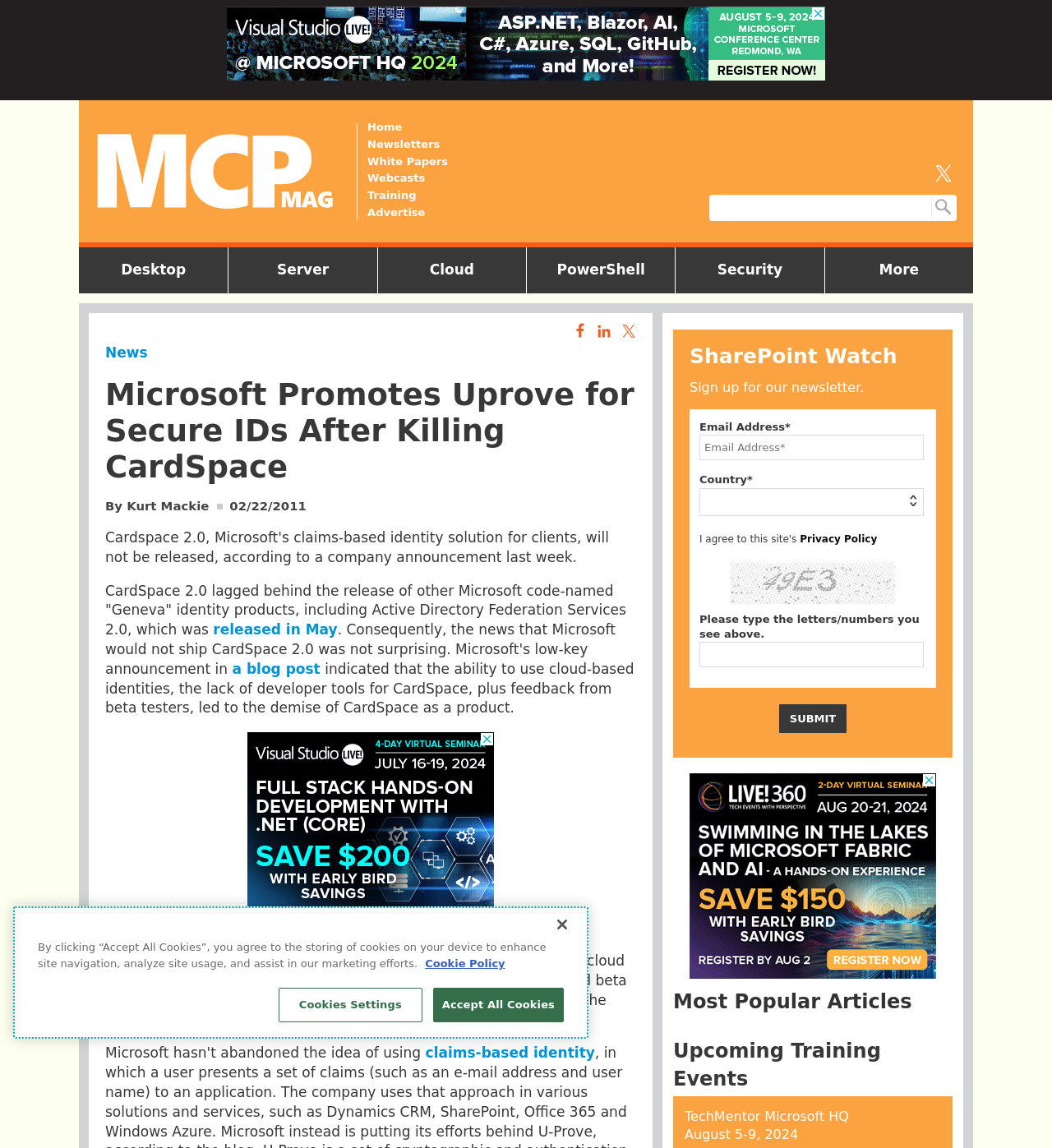Find the bounding box coordinates of the clickable area required to complete the following action: "Submit the newsletter form".

[0.74, 0.613, 0.805, 0.638]